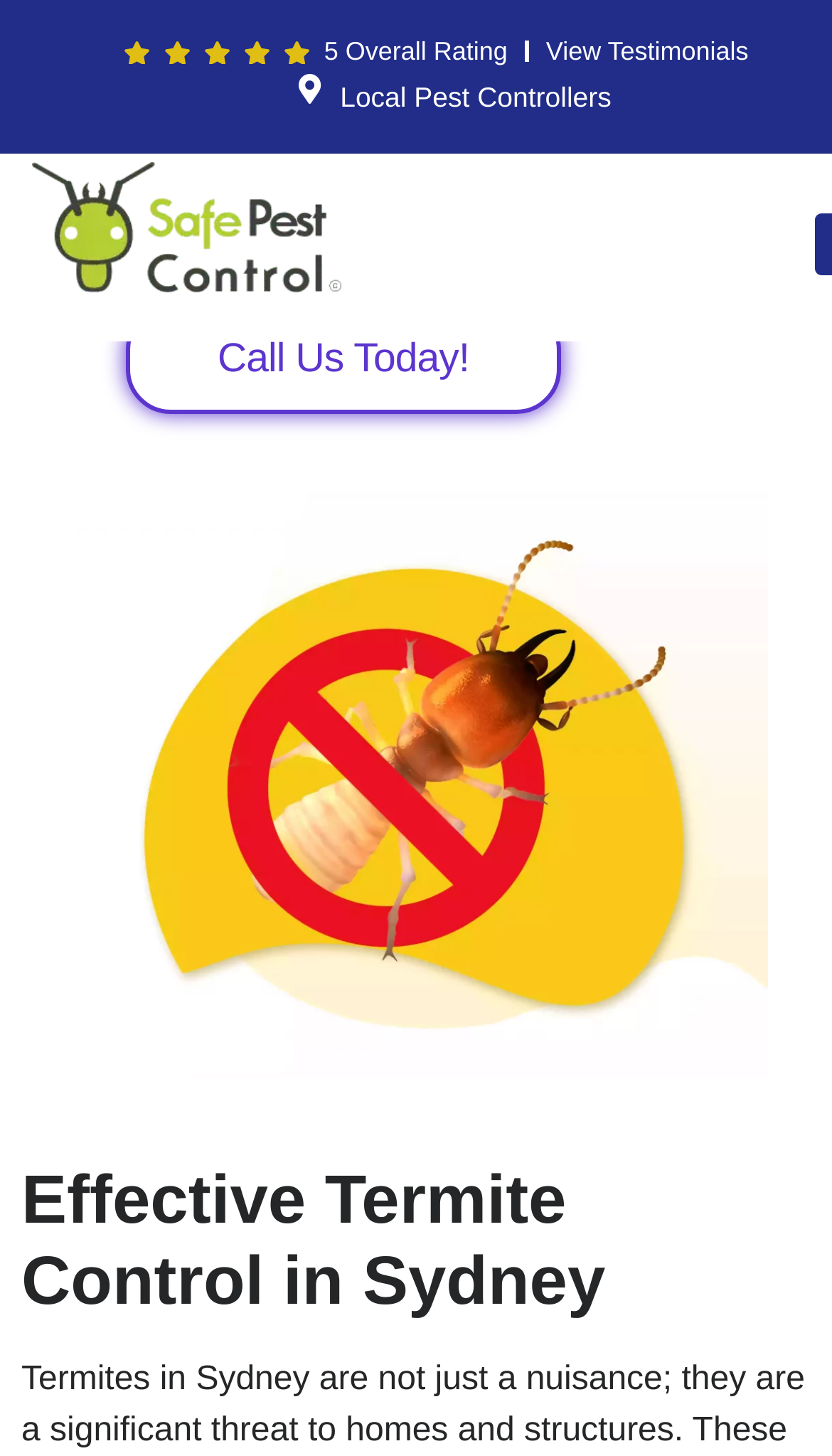Using the given element description, provide the bounding box coordinates (top-left x, top-left y, bottom-right x, bottom-right y) for the corresponding UI element in the screenshot: Local Pest Controllers

[0.391, 0.047, 0.778, 0.086]